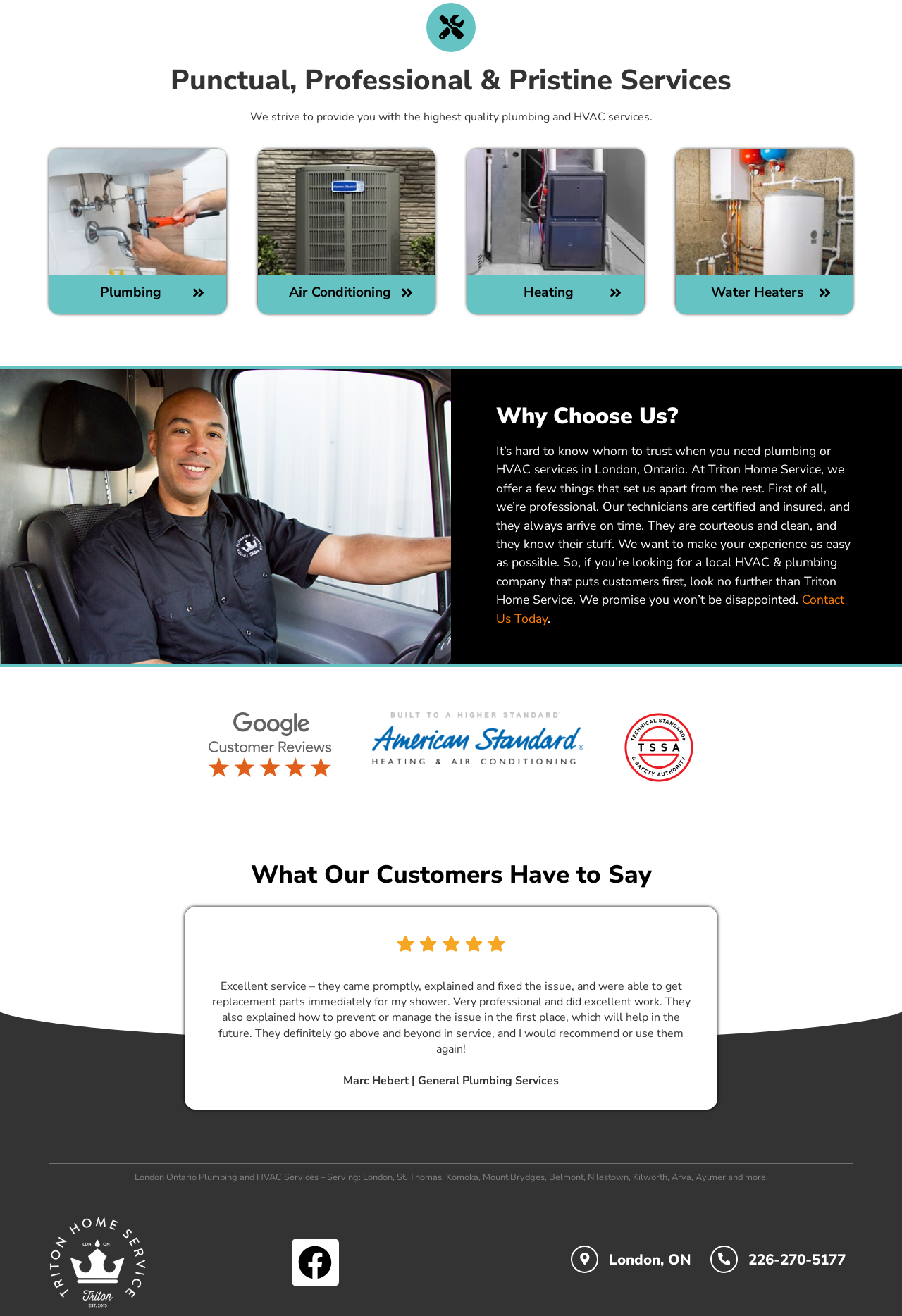Given the description Cross Country-W, predict the bounding box coordinates of the UI element. Ensure the coordinates are in the format (top-left x, top-left y, bottom-right x, bottom-right y) and all values are between 0 and 1.

None